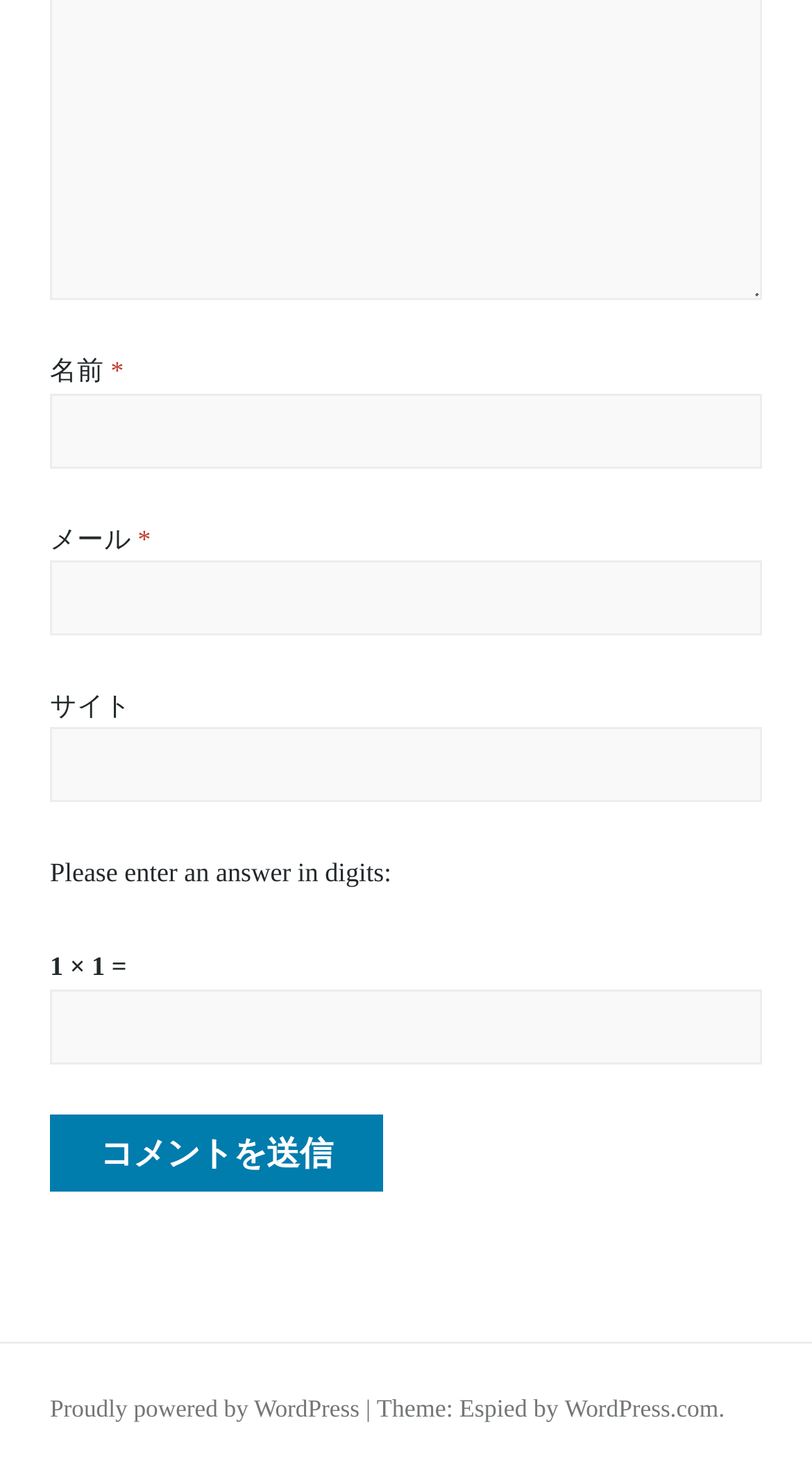Find the bounding box of the UI element described as: "parent_node: メール * aria-describedby="email-notes" name="email"". The bounding box coordinates should be given as four float values between 0 and 1, i.e., [left, top, right, bottom].

[0.062, 0.379, 0.938, 0.43]